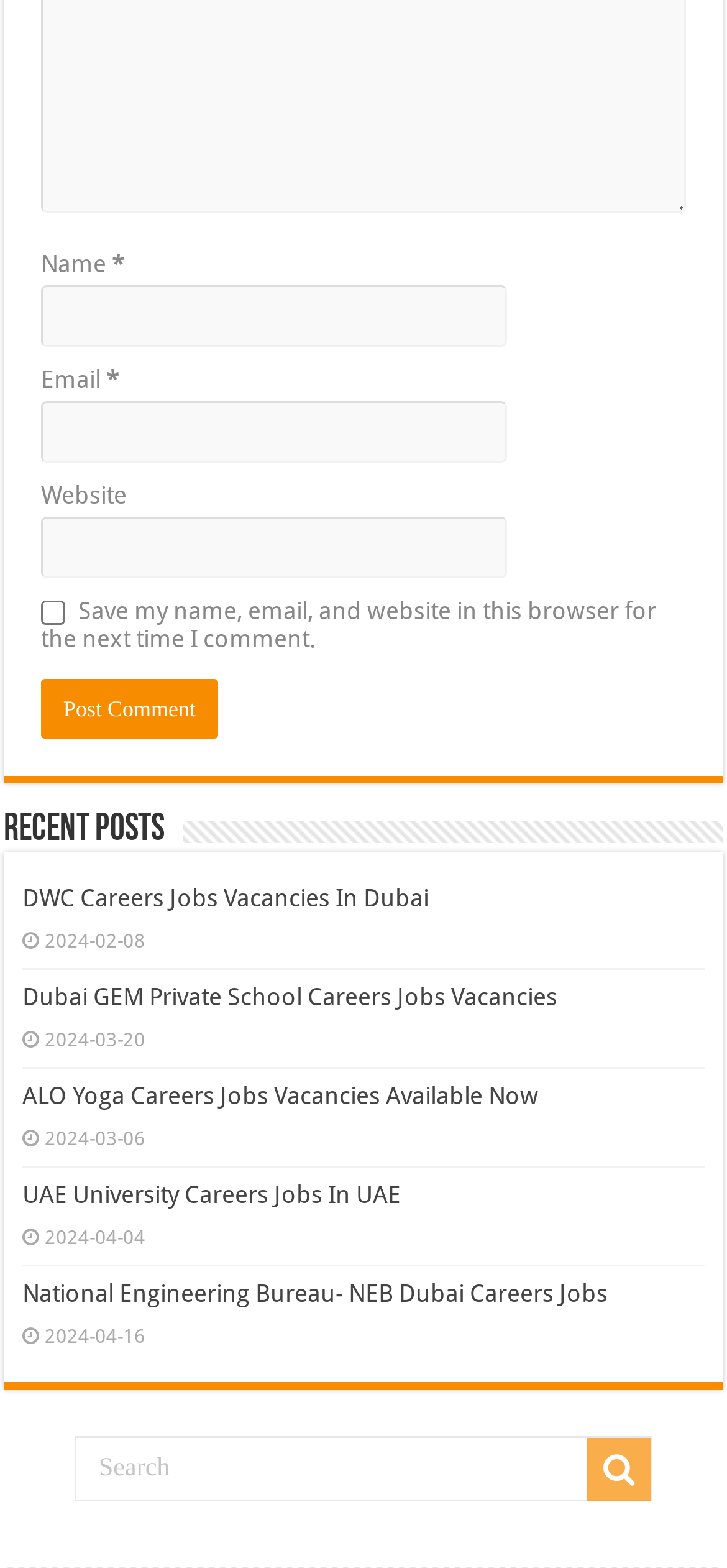Please provide a detailed answer to the question below based on the screenshot: 
What type of posts are listed on this webpage?

The webpage lists several headings with job vacancy titles, such as 'DWC Careers Jobs Vacancies In Dubai' and 'UAE University Careers Jobs In UAE', indicating that the posts are related to job vacancies.